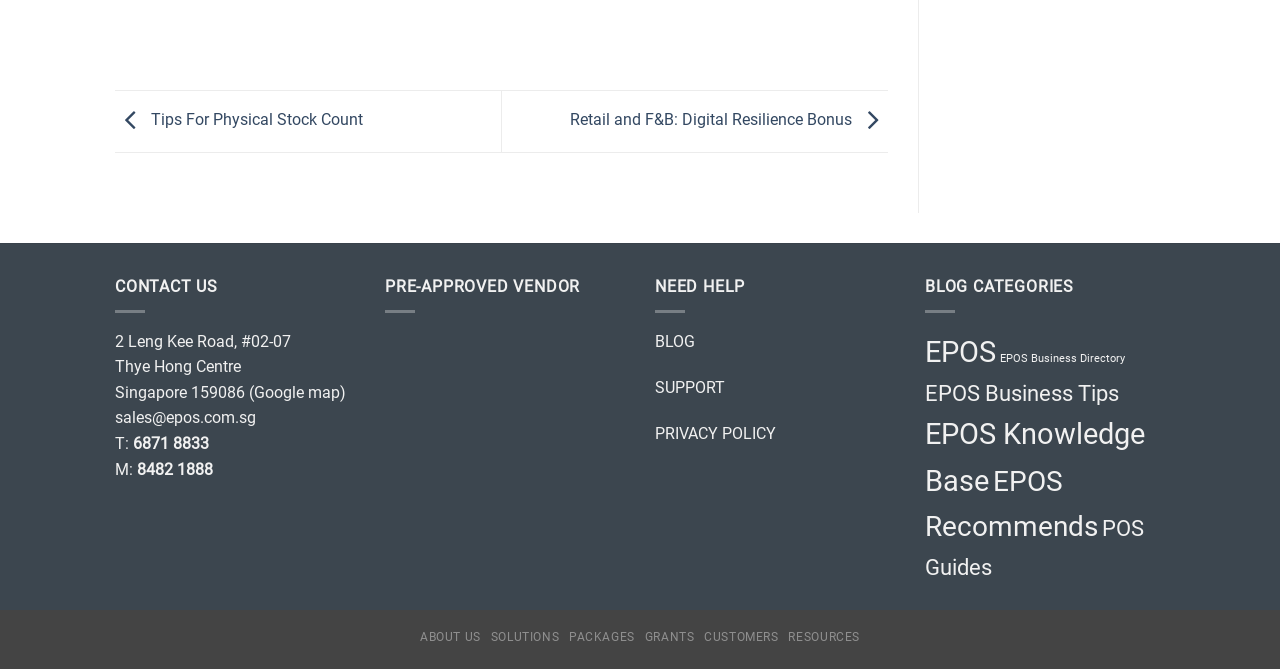Provide a brief response in the form of a single word or phrase:
What is the company's address?

2 Leng Kee Road, #02-07